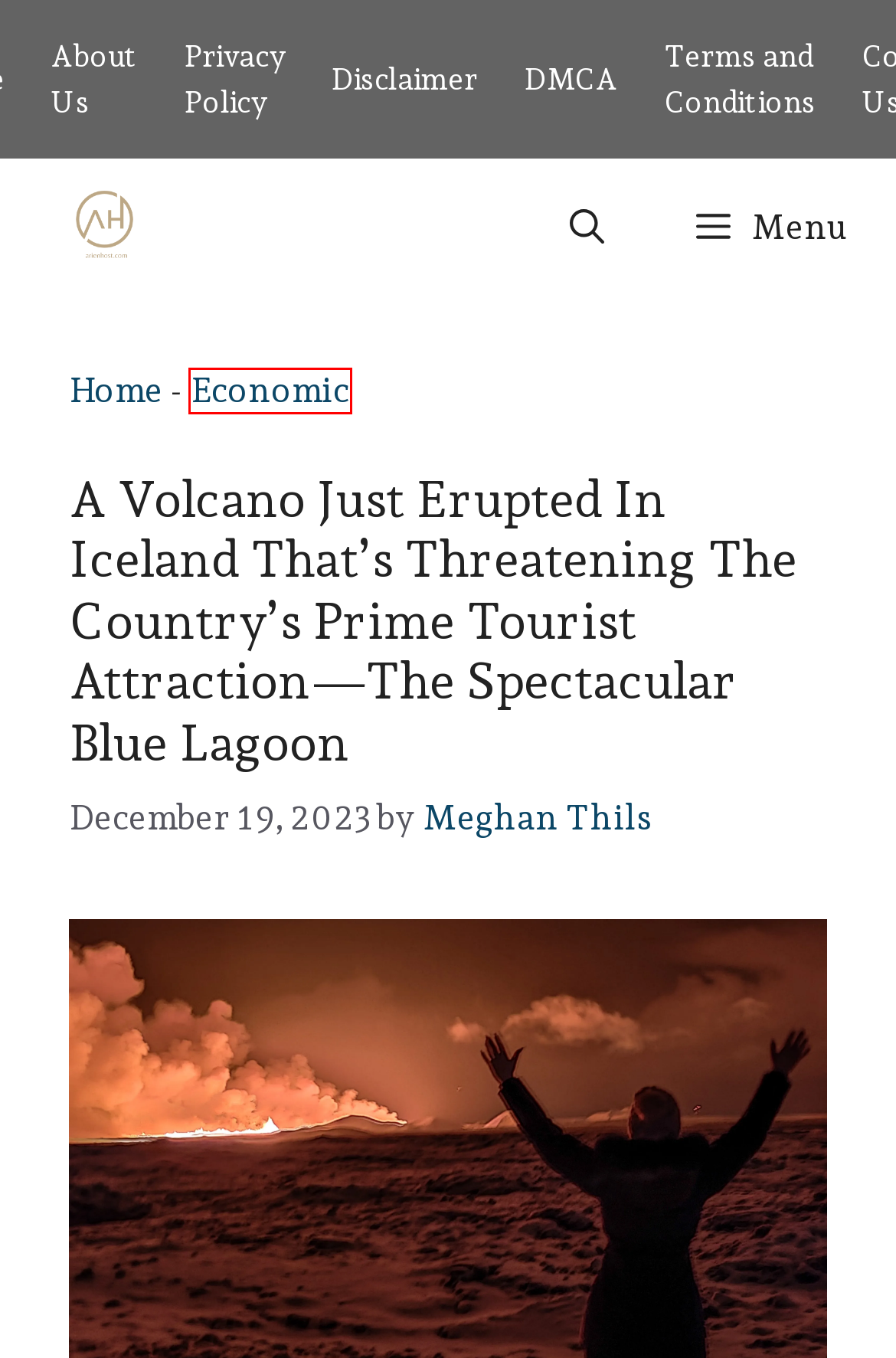Please examine the screenshot provided, which contains a red bounding box around a UI element. Select the webpage description that most accurately describes the new page displayed after clicking the highlighted element. Here are the candidates:
A. Terms And Conditions - ARIENHOST
B. Roku, A Removable Sneaker That Has Revolutionized The Fashion World - ARIENHOST
C. Disclaimer - ARIENHOST
D. Meghan Thils - ARIENHOST
E. About Us - ARIENHOST
F. Economic - ARIENHOST
G. DMCA - ARIENHOST
H. Privacy Policy - ARIENHOST

F